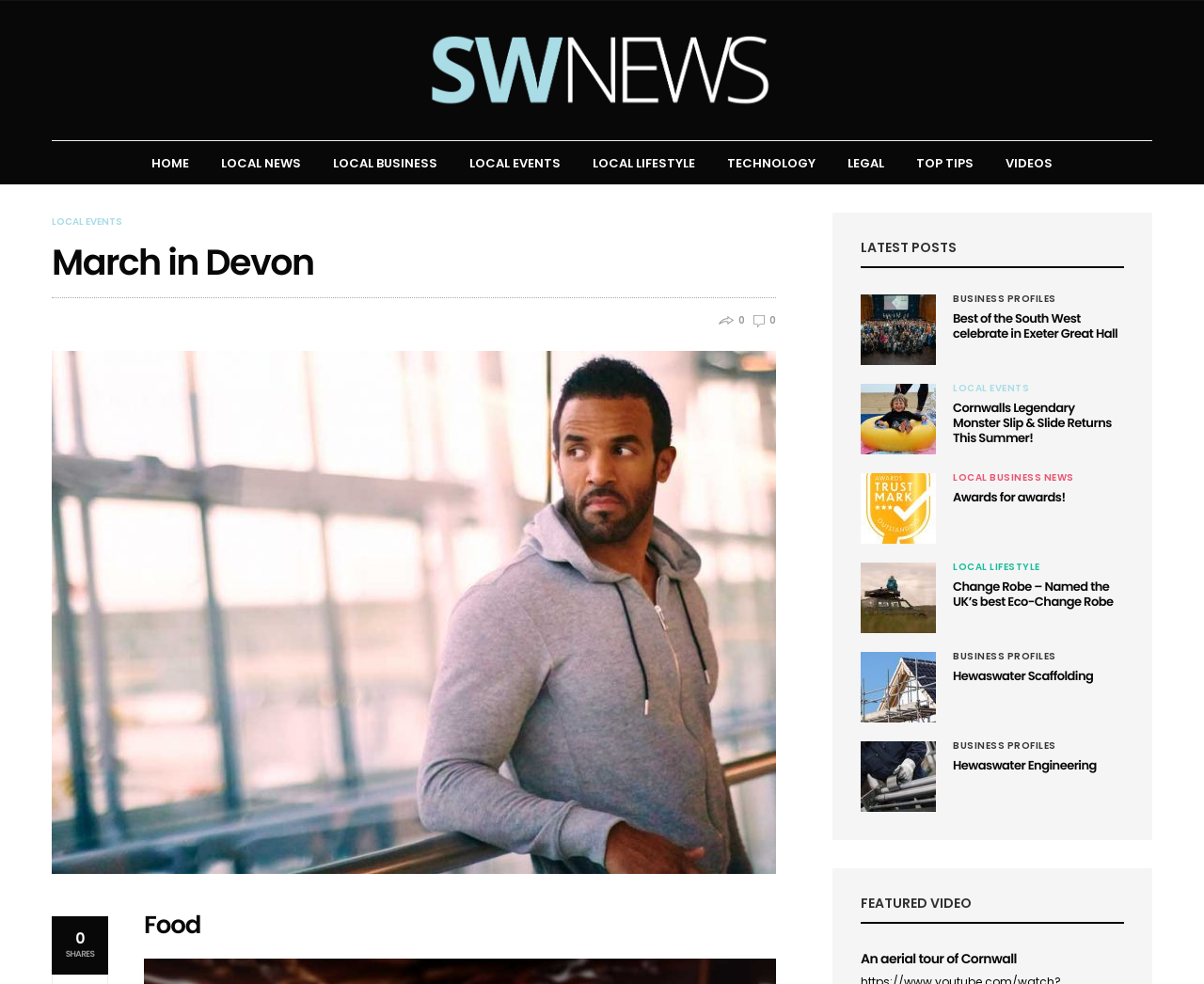Locate the coordinates of the bounding box for the clickable region that fulfills this instruction: "Click on LOCAL EVENTS".

[0.39, 0.157, 0.466, 0.175]